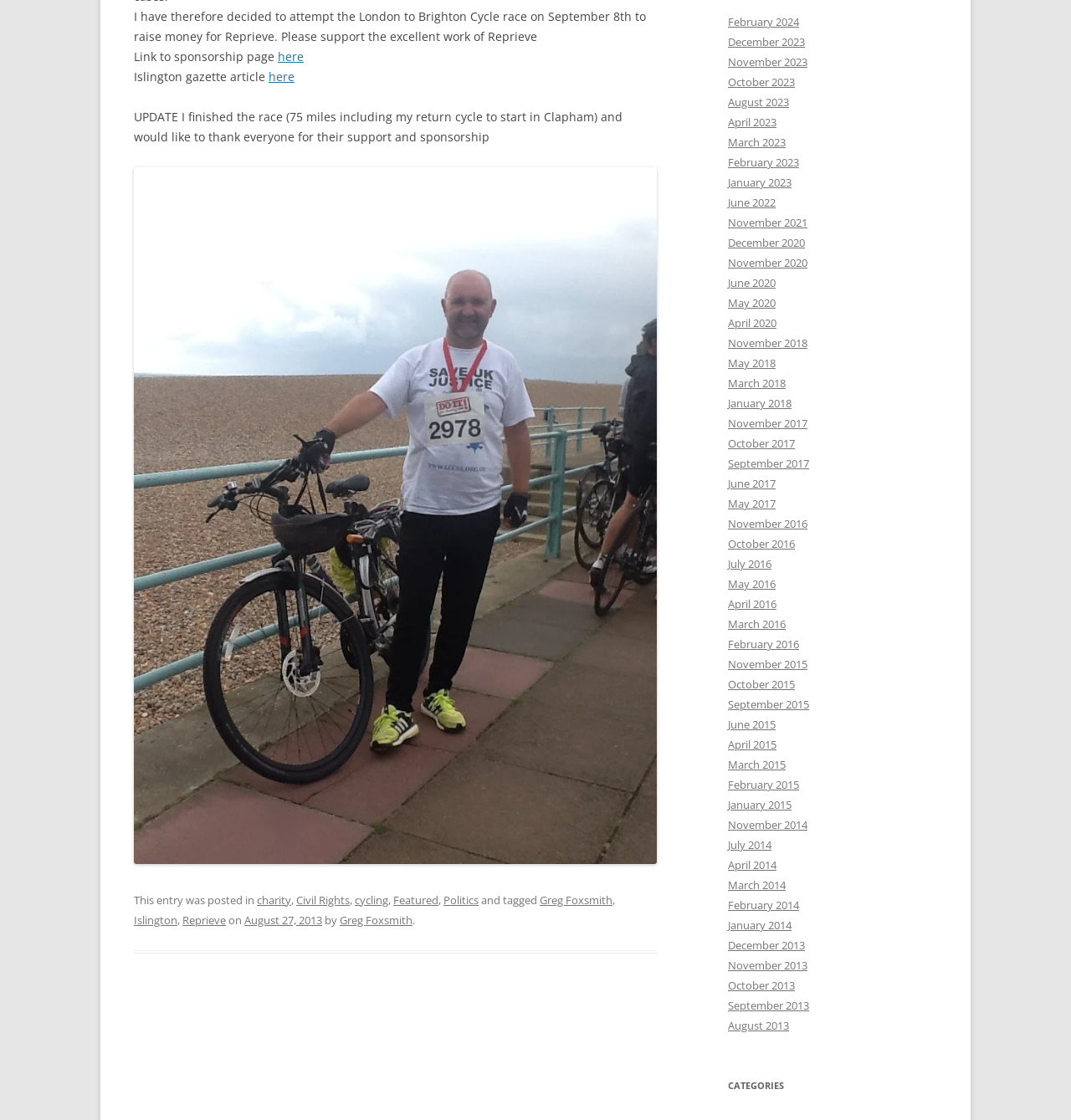Please specify the bounding box coordinates in the format (top-left x, top-left y, bottom-right x, bottom-right y), with all values as floating point numbers between 0 and 1. Identify the bounding box of the UI element described by: February 2024

[0.68, 0.013, 0.746, 0.026]